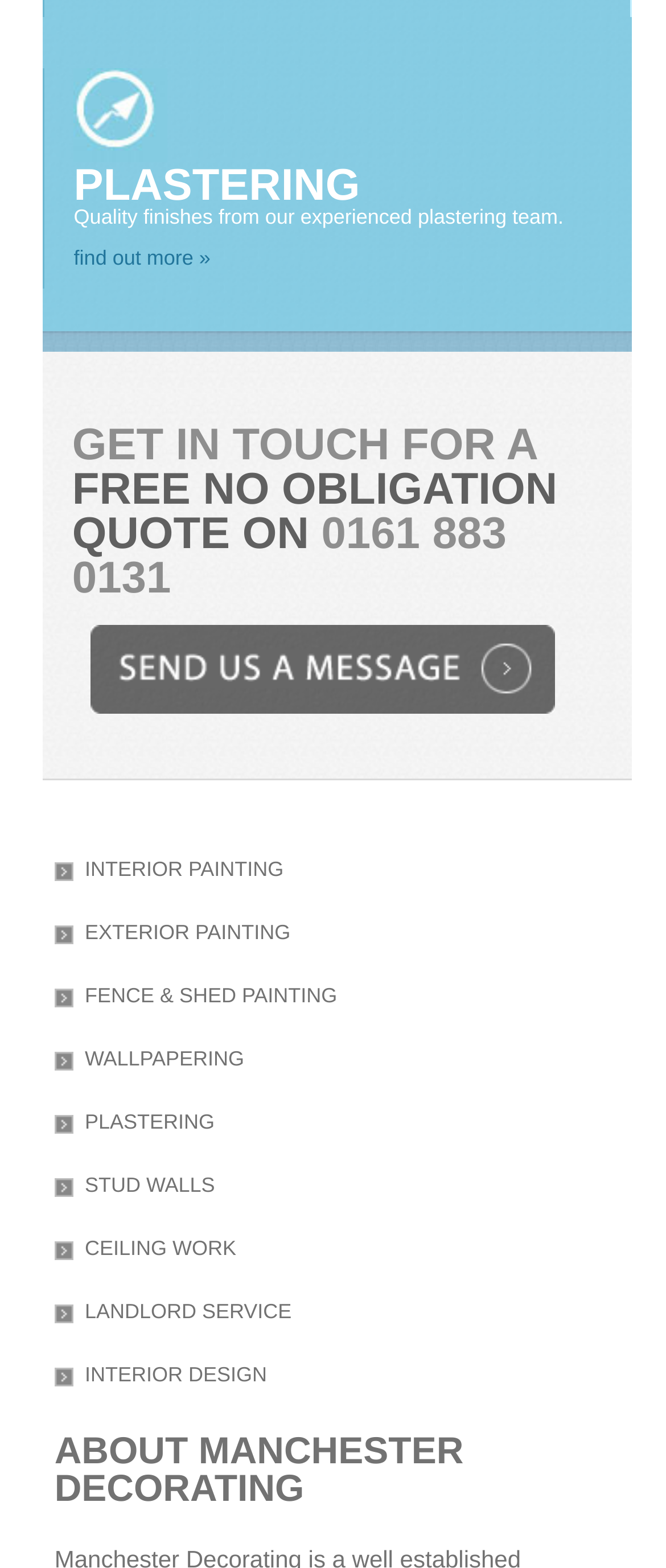What is the company name?
Could you answer the question in a detailed manner, providing as much information as possible?

I found the company name by looking at the heading 'ABOUT MANCHESTER DECORATING' which is located at the bottom of the webpage.